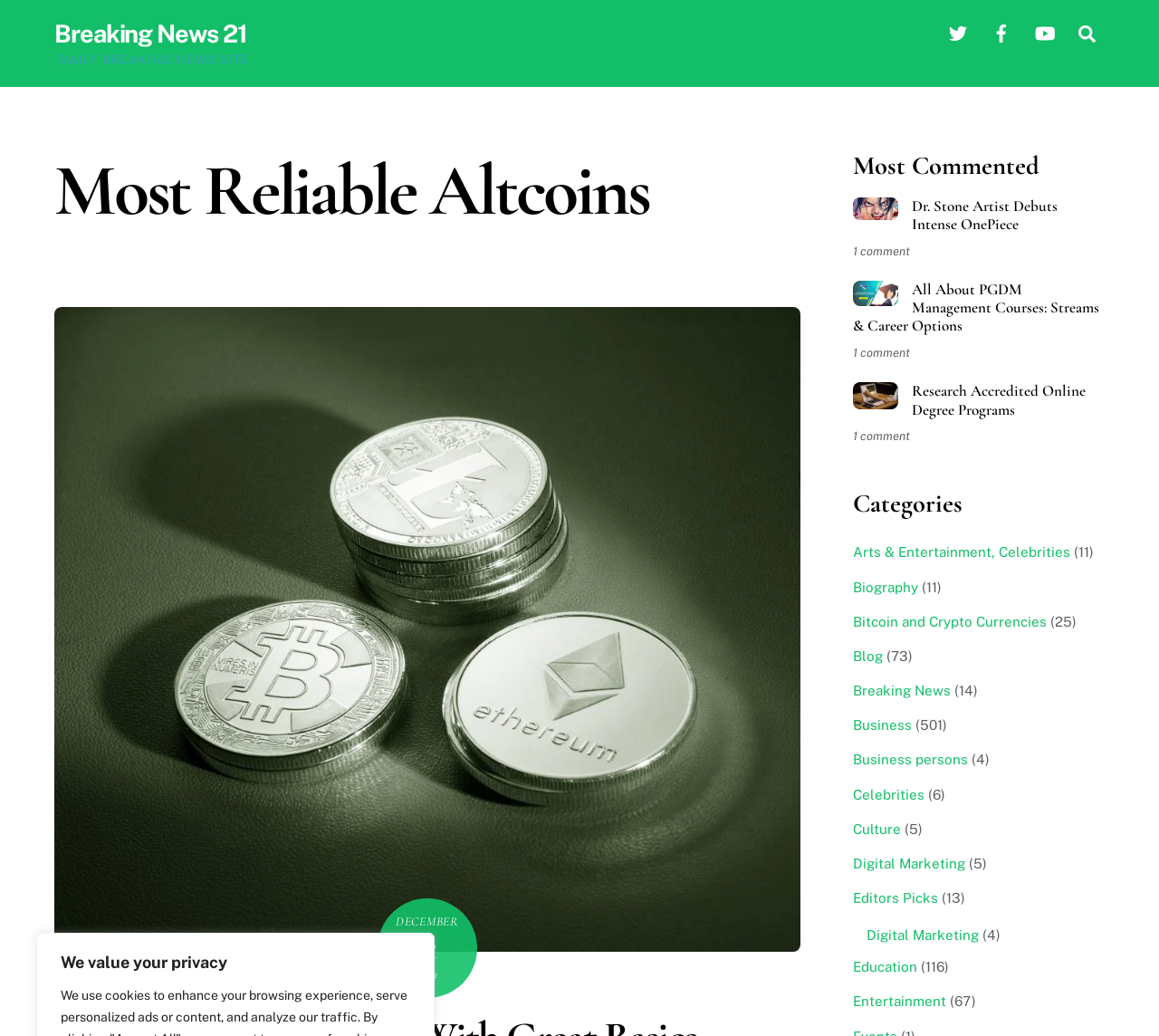What social media platforms are available?
Provide an in-depth and detailed answer to the question.

The social media platforms available are Twitter, Facebook, and YouTube, which are represented by their respective icons and can be accessed through the links at the top right corner of the webpage.